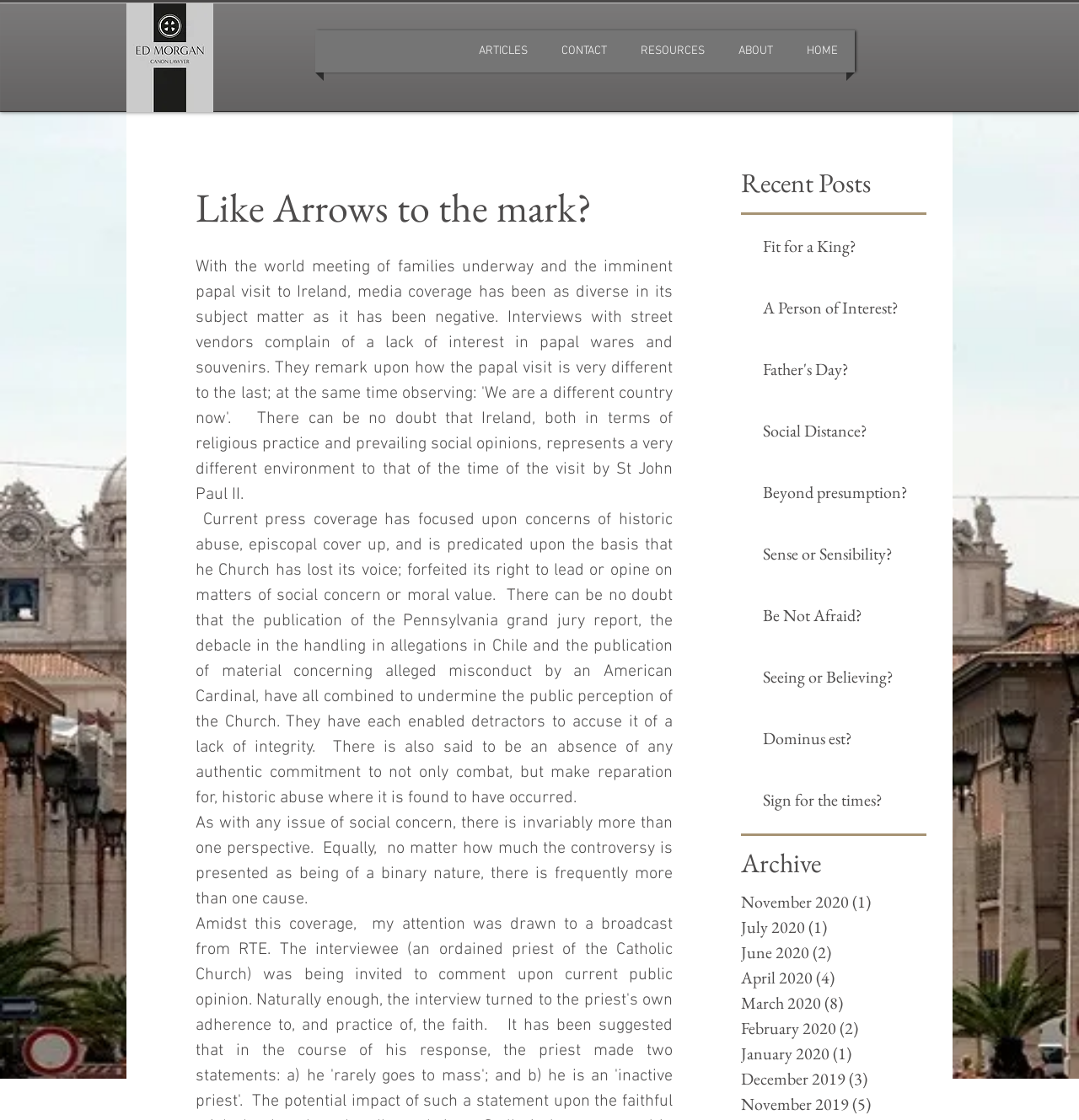Determine the bounding box coordinates of the target area to click to execute the following instruction: "Click on the 'CONTACT' link."

[0.509, 0.027, 0.574, 0.065]